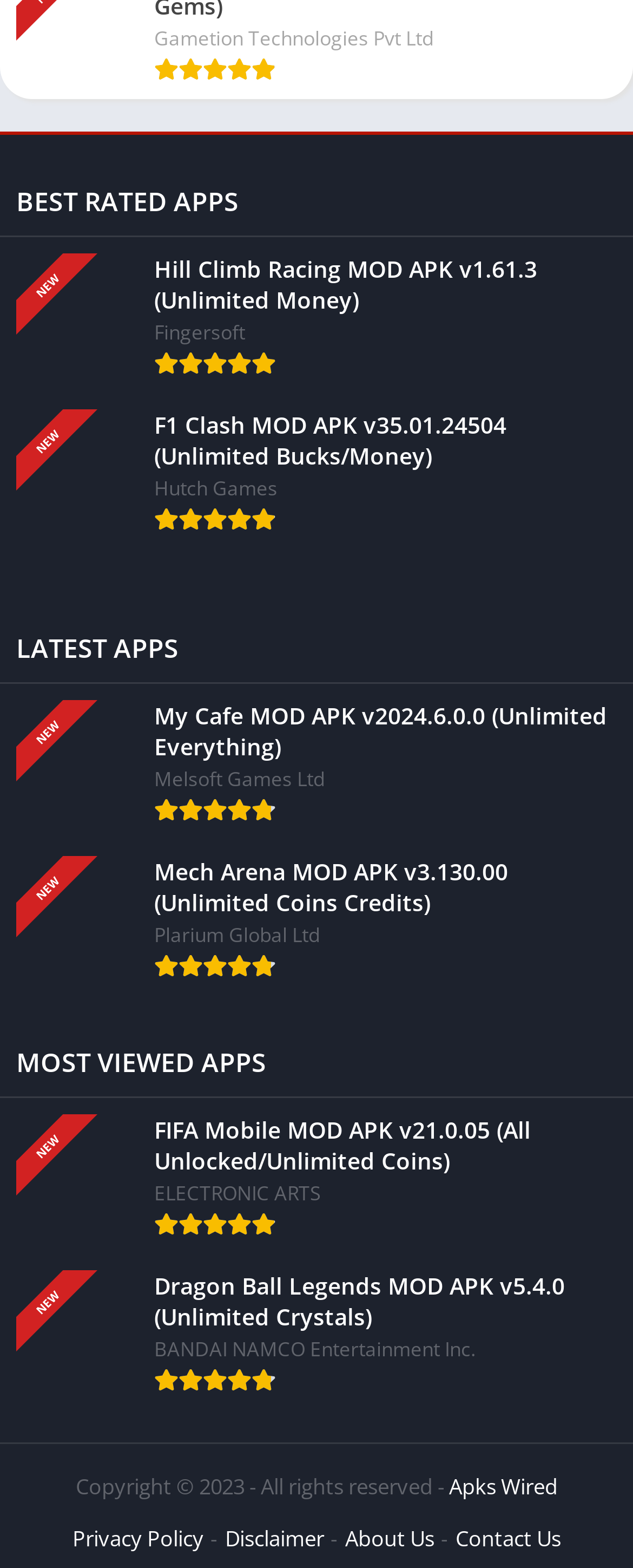Determine the bounding box coordinates of the region to click in order to accomplish the following instruction: "Read Privacy Policy". Provide the coordinates as four float numbers between 0 and 1, specifically [left, top, right, bottom].

[0.114, 0.972, 0.322, 0.991]